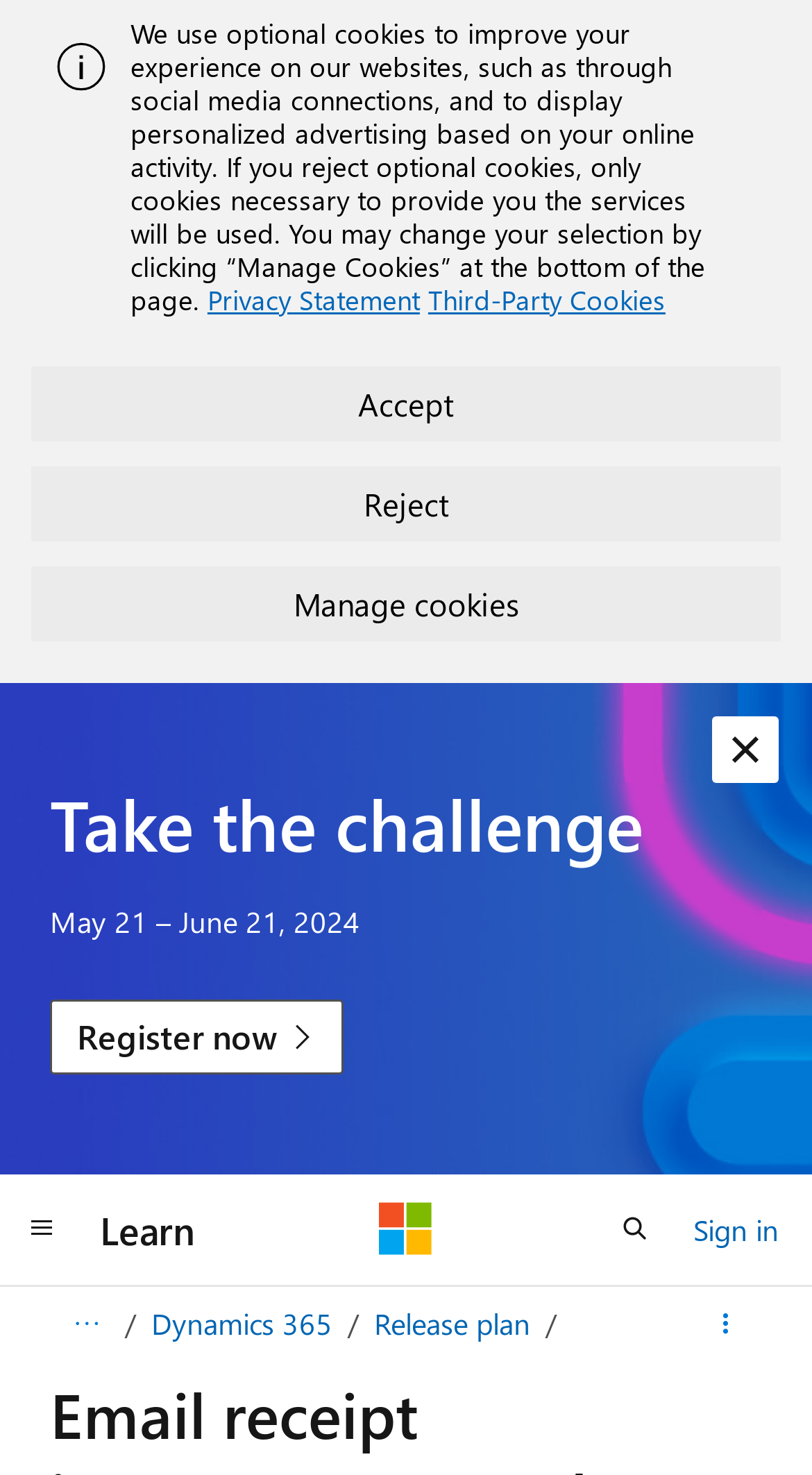Generate the text of the webpage's primary heading.

Email receipt improvements and new features